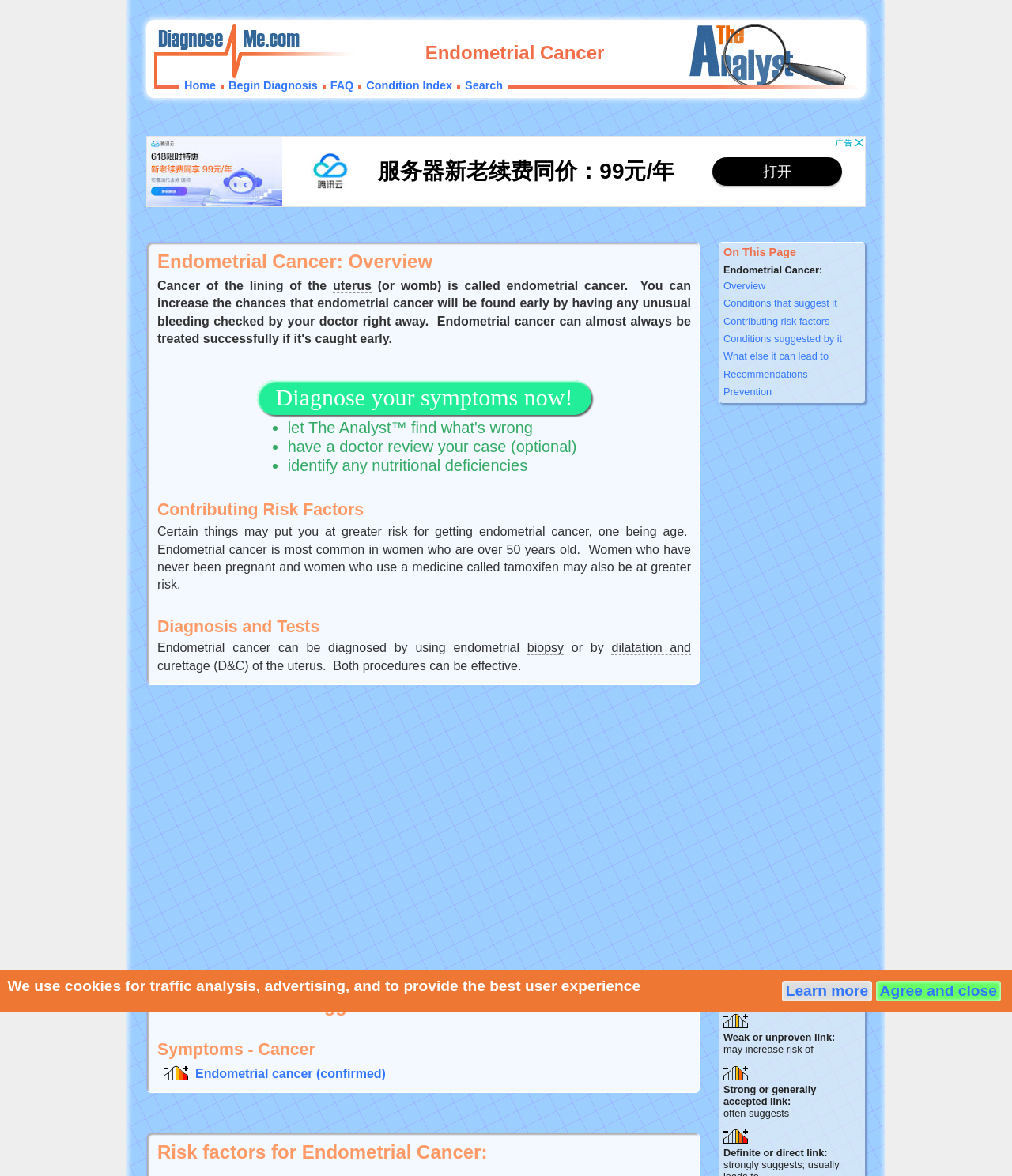Can you identify the bounding box coordinates of the clickable region needed to carry out this instruction: 'Diagnose your symptoms now!'? The coordinates should be four float numbers within the range of 0 to 1, stated as [left, top, right, bottom].

[0.254, 0.335, 0.585, 0.346]